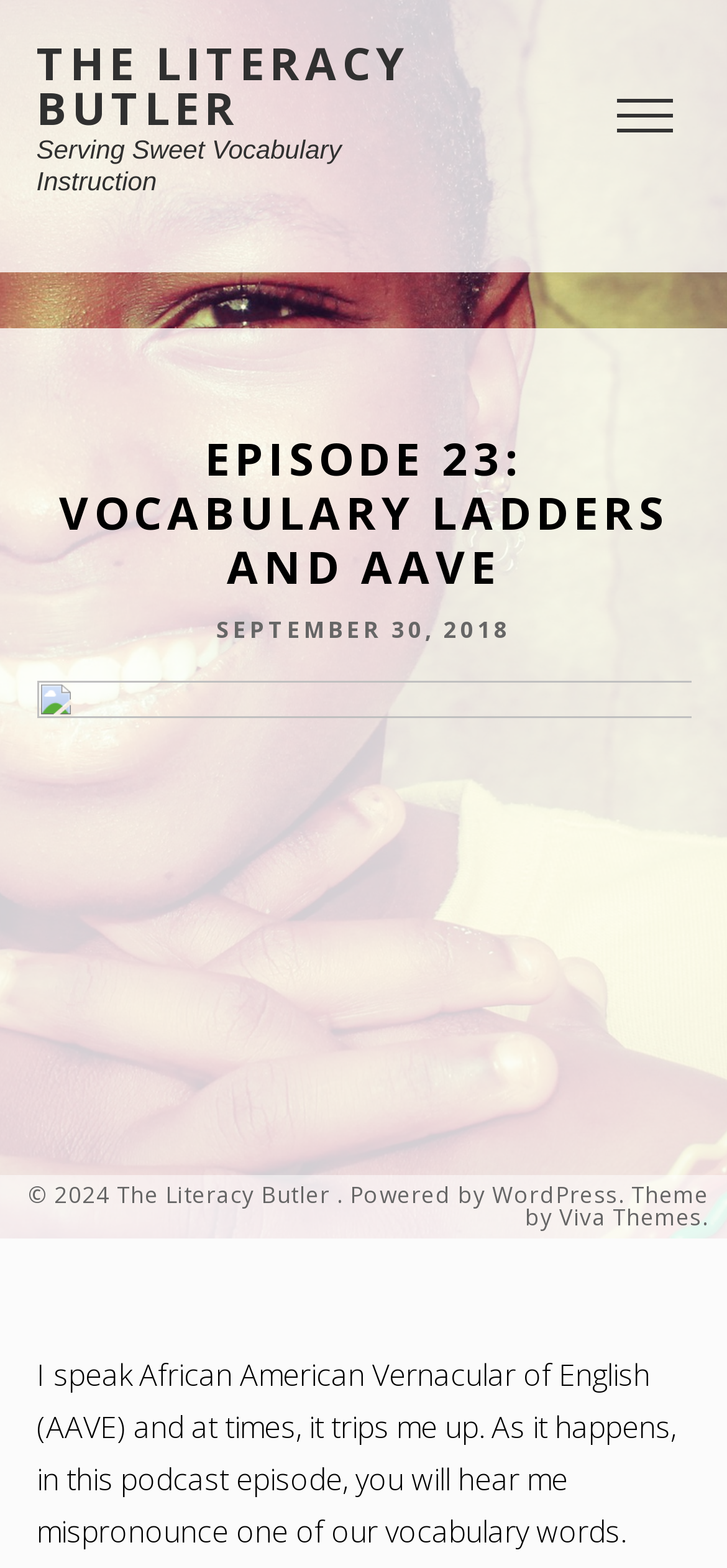Use a single word or phrase to answer the following:
How many links are there in the top section of the webpage?

2